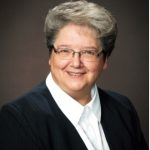Provide a thorough and detailed caption for the image.

The image features Sister Mary Woodward, the Provincial Superior for the Prince Albert province. She is portrayed with a warm and approachable demeanor, dressed in a formal black attire that reflects her role within the congregation. Her short, styled hair adds to her professional appearance, while her glasses suggest a thoughtful and attentive personality. Sister Mary Woodward plays a crucial part in maintaining unity and fidelity to the spirit of their Foundress, Saint Marie Rivier, along with a dedicated team known as the Provincial Council. Her leadership is recognized and appreciated for the positive impact it has on the congregation and the broader community.